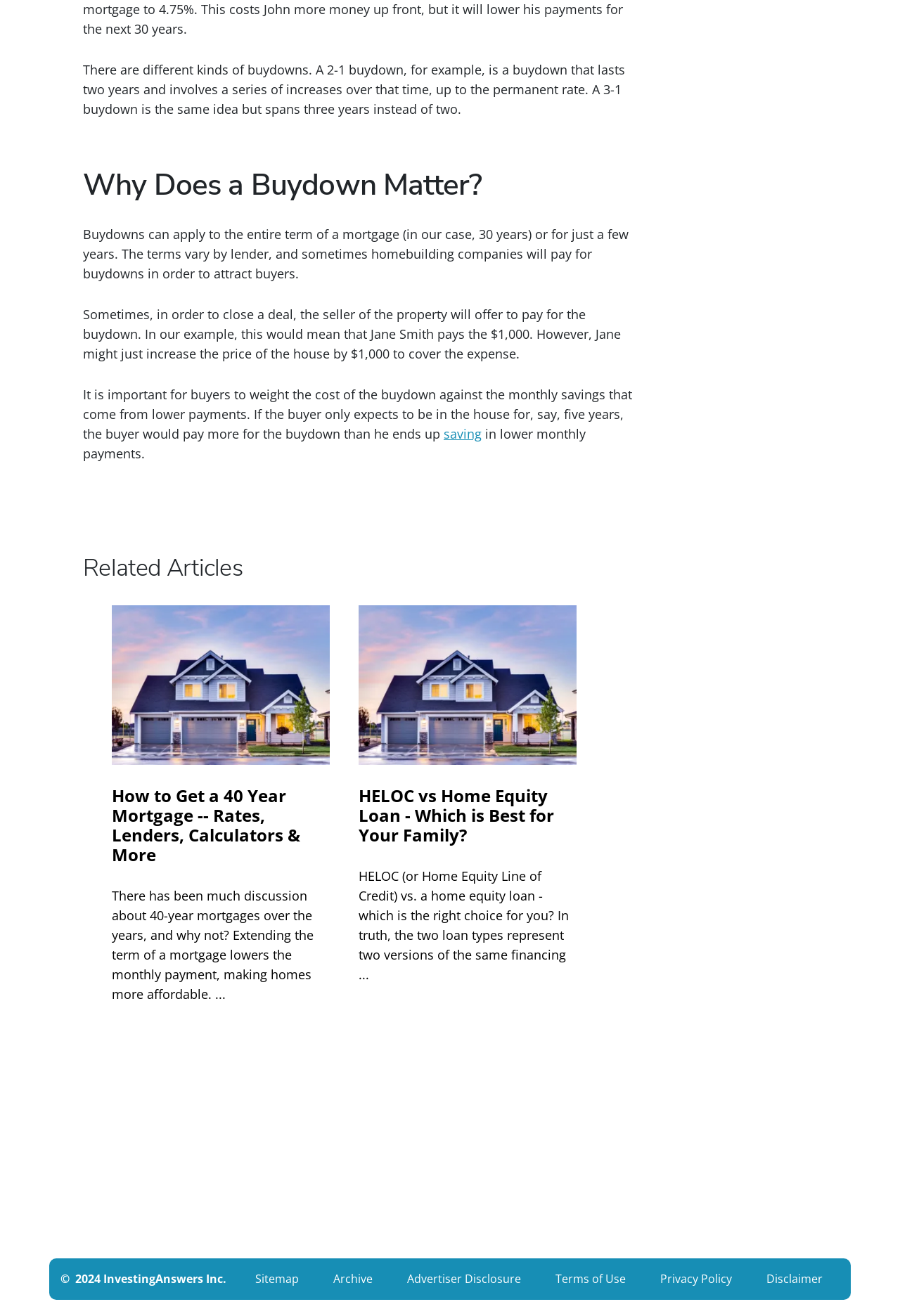Using the element description: "Archive", determine the bounding box coordinates for the specified UI element. The coordinates should be four float numbers between 0 and 1, [left, top, right, bottom].

[0.366, 0.965, 0.41, 0.98]